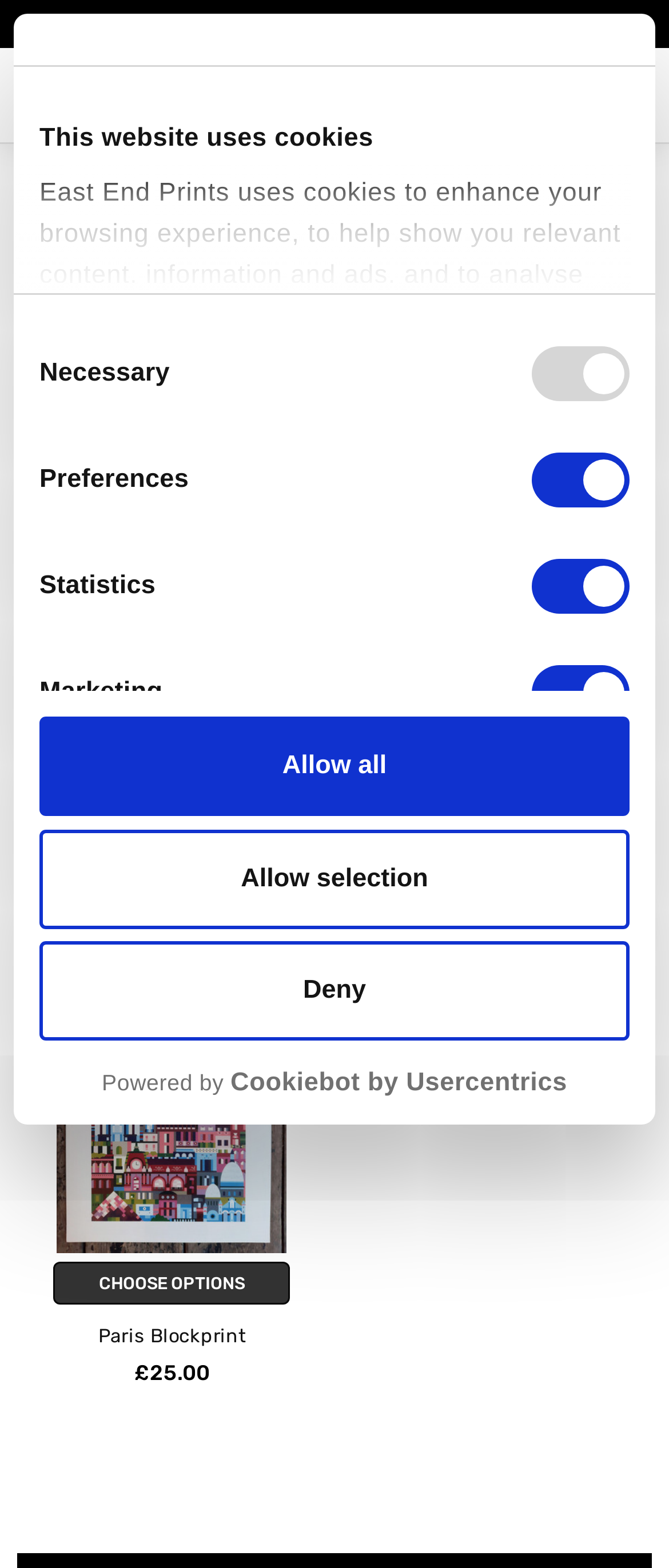What is the company name that powers the cookie consent?
Using the image as a reference, give an elaborate response to the question.

I found the answer by looking at the StaticText element with the text 'Cookiebot by Usercentrics' which is a child of the link element with the text 'logo - opens in a new window'.